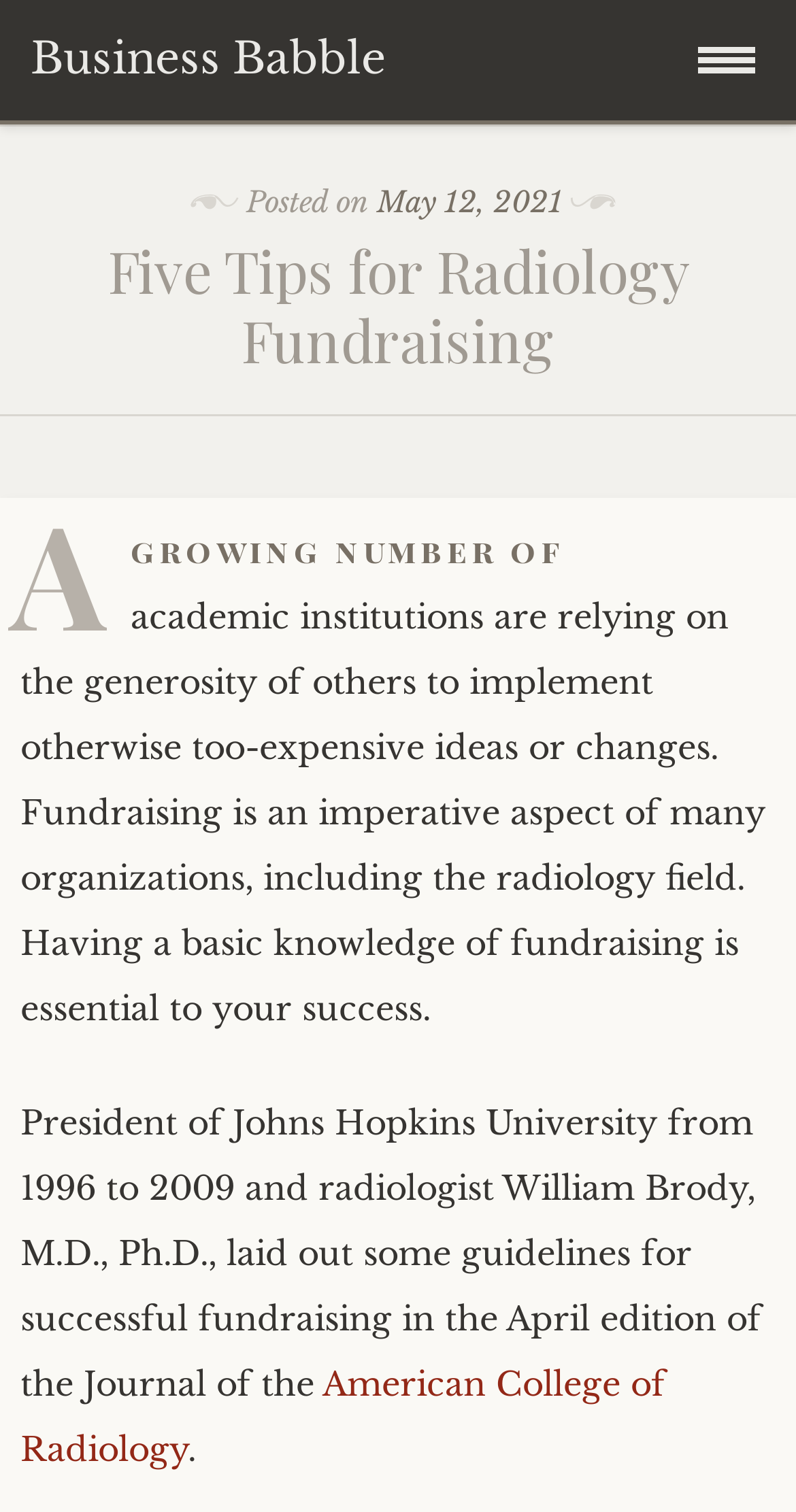Generate the text content of the main heading of the webpage.

Five Tips for Radiology Fundraising